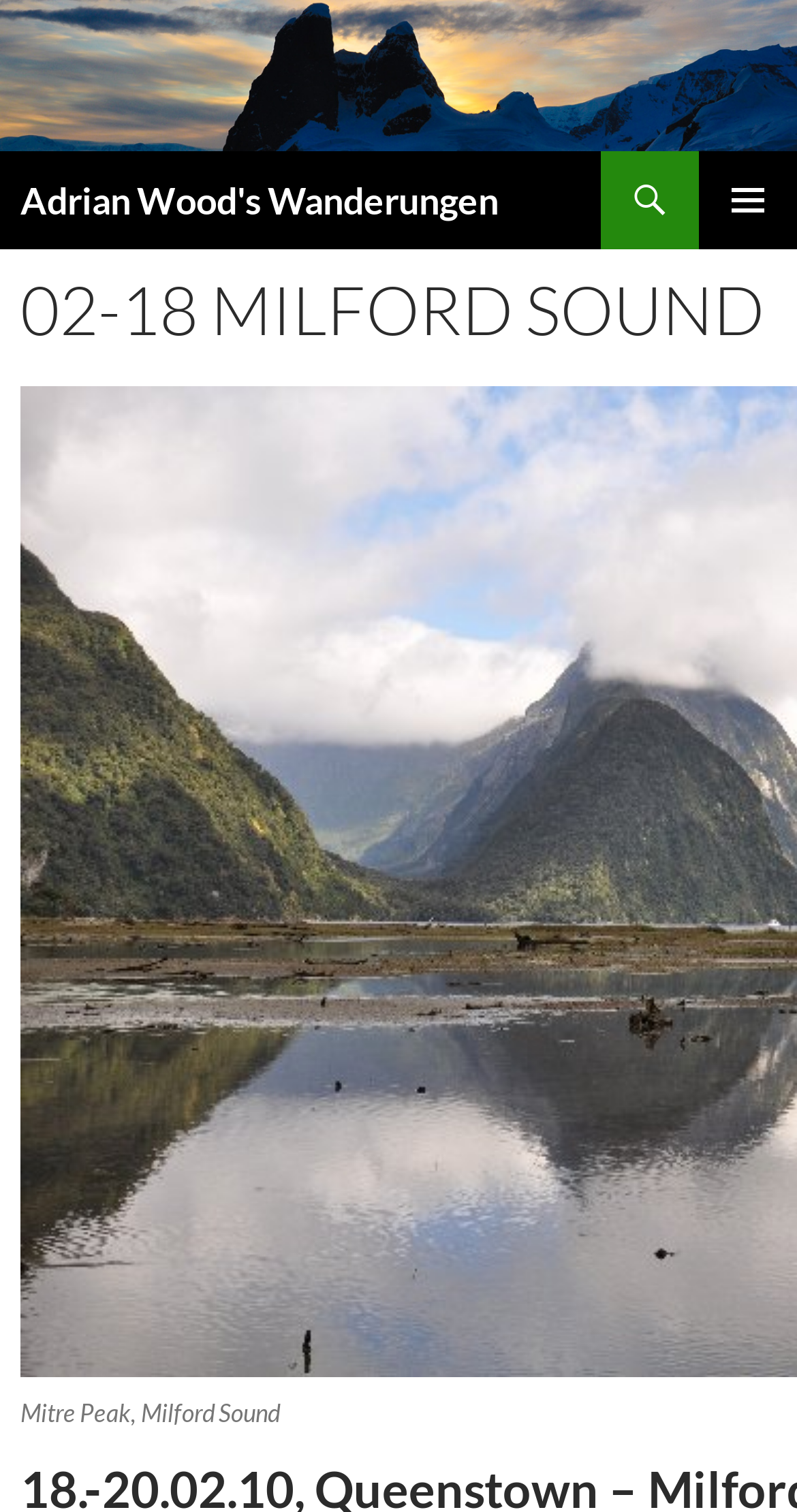How many links are present in the top navigation bar?
Identify the answer in the screenshot and reply with a single word or phrase.

3